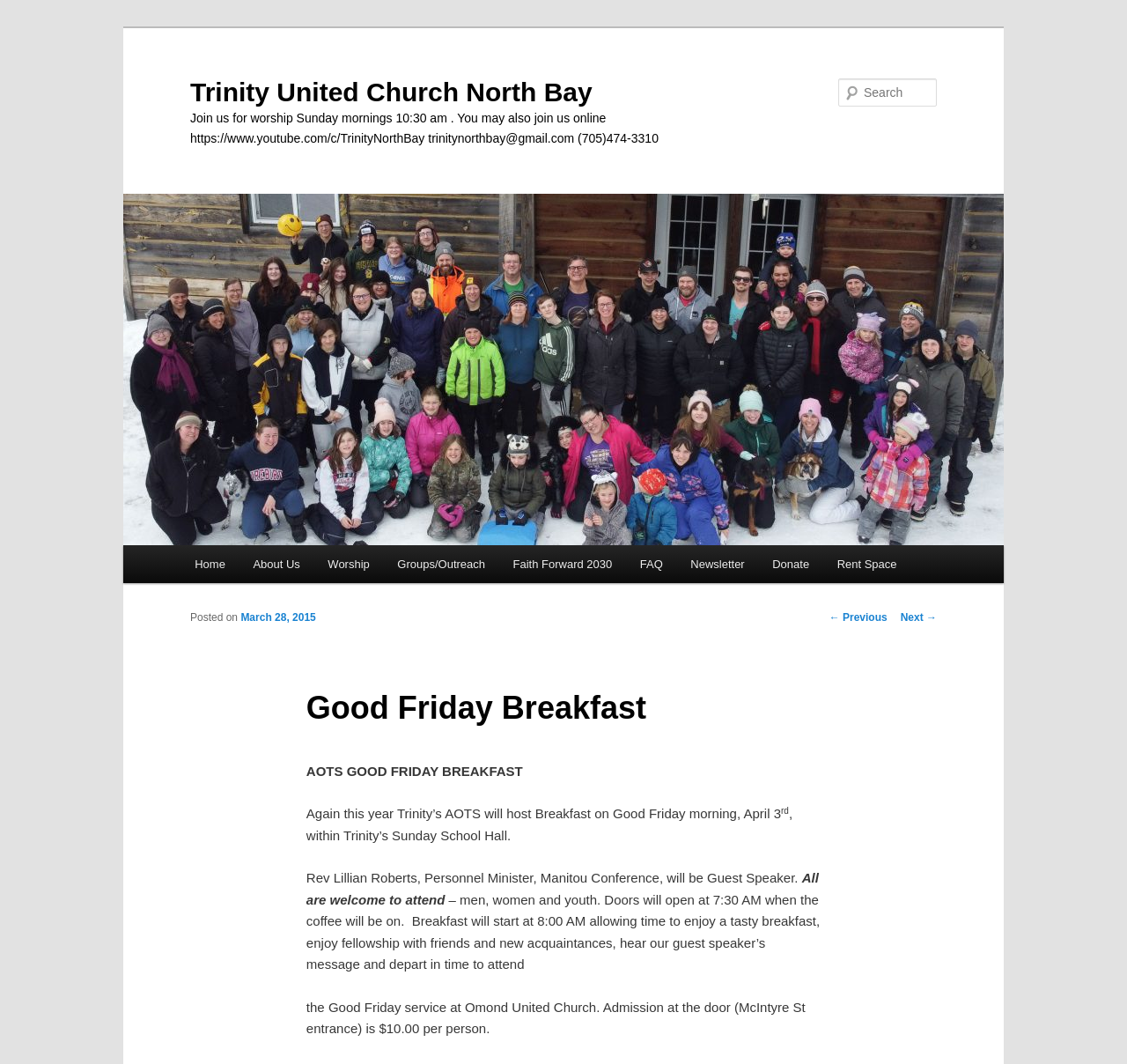Use a single word or phrase to answer the following:
What time does the breakfast start?

8:00 AM